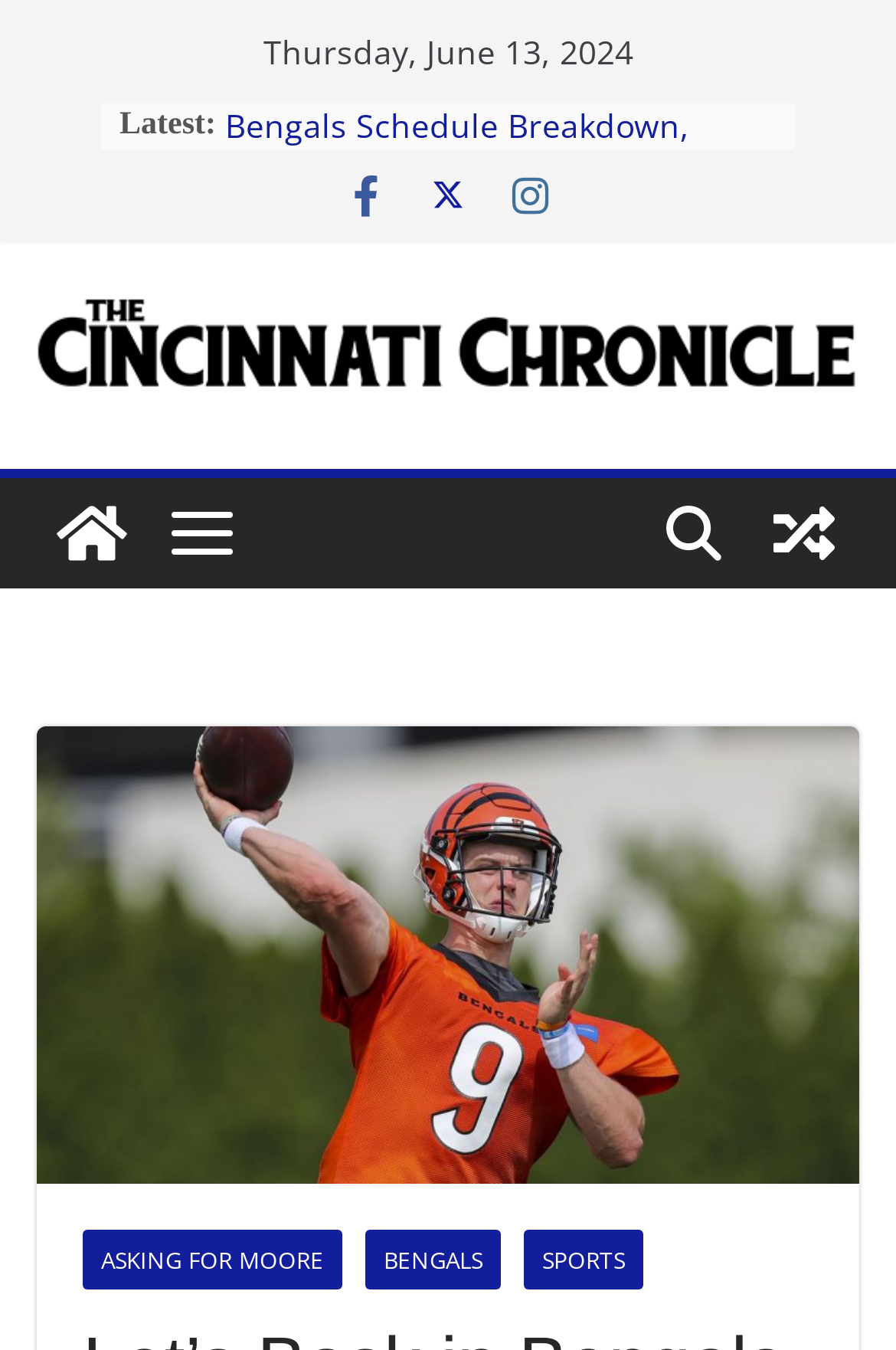Offer a thorough description of the webpage.

This webpage appears to be a news or blog website focused on the Cincinnati Bengals, a professional American football team. At the top, there is a title "Let's Bask in Bengals Optimism - The Cincinnati Chronicle" and a date "Thursday, June 13, 2024". Below the title, there is a section labeled "Latest:" with a list of four news articles or blog posts, each represented by a bullet point and a link. The articles have titles such as "Bengals Schedule Breakdown, Reaction and Predictions (Weeks 5-8)" and "AFC Championship Preview: Cincinnati Bengals @ Kansas City Chiefs".

To the right of the list, there are three social media links, represented by icons, and a link to the website's homepage, "The Cincinnati Chronicle", which also has a corresponding image. Below these links, there is another link to the website's homepage, a link to "View a random post", and an image.

At the bottom of the page, there are three links to categories or sections of the website, labeled "ASKING FOR MOORE", "BENGALS", and "SPORTS".